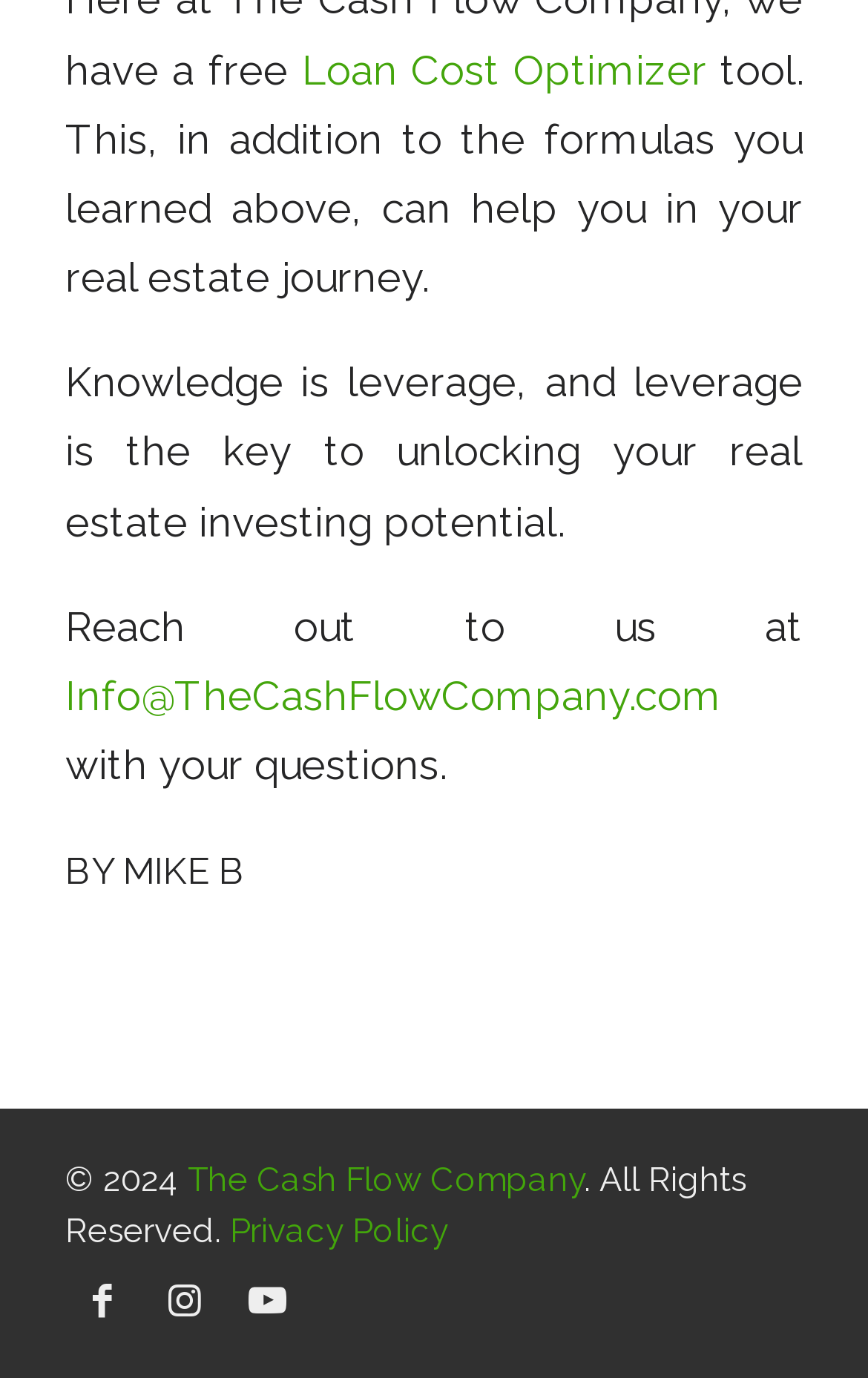Identify the bounding box coordinates of the element that should be clicked to fulfill this task: "Contact us through email". The coordinates should be provided as four float numbers between 0 and 1, i.e., [left, top, right, bottom].

[0.075, 0.488, 0.831, 0.522]